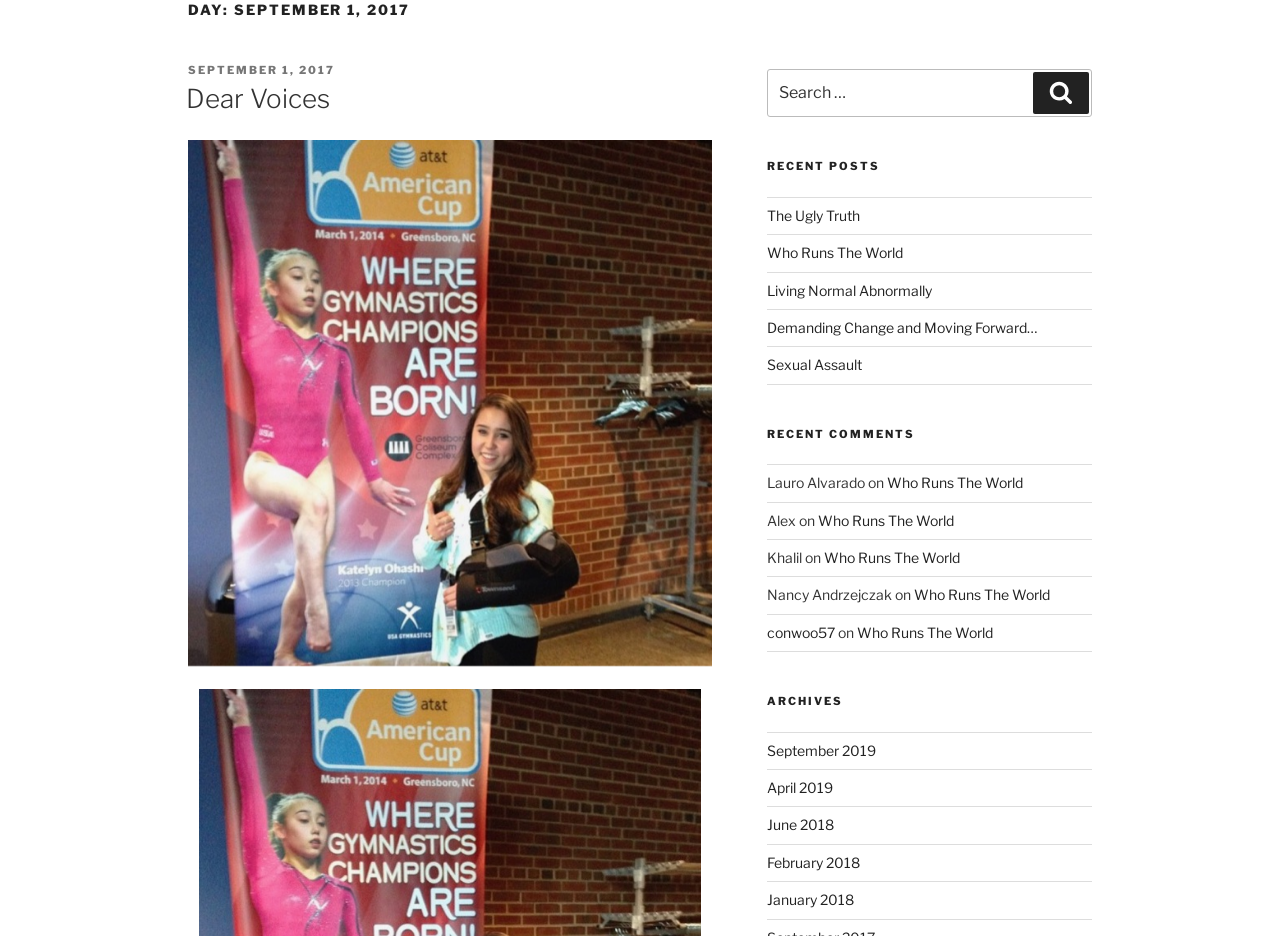Answer the following inquiry with a single word or phrase:
What is the name of the author of the first recent comment?

Lauro Alvarado